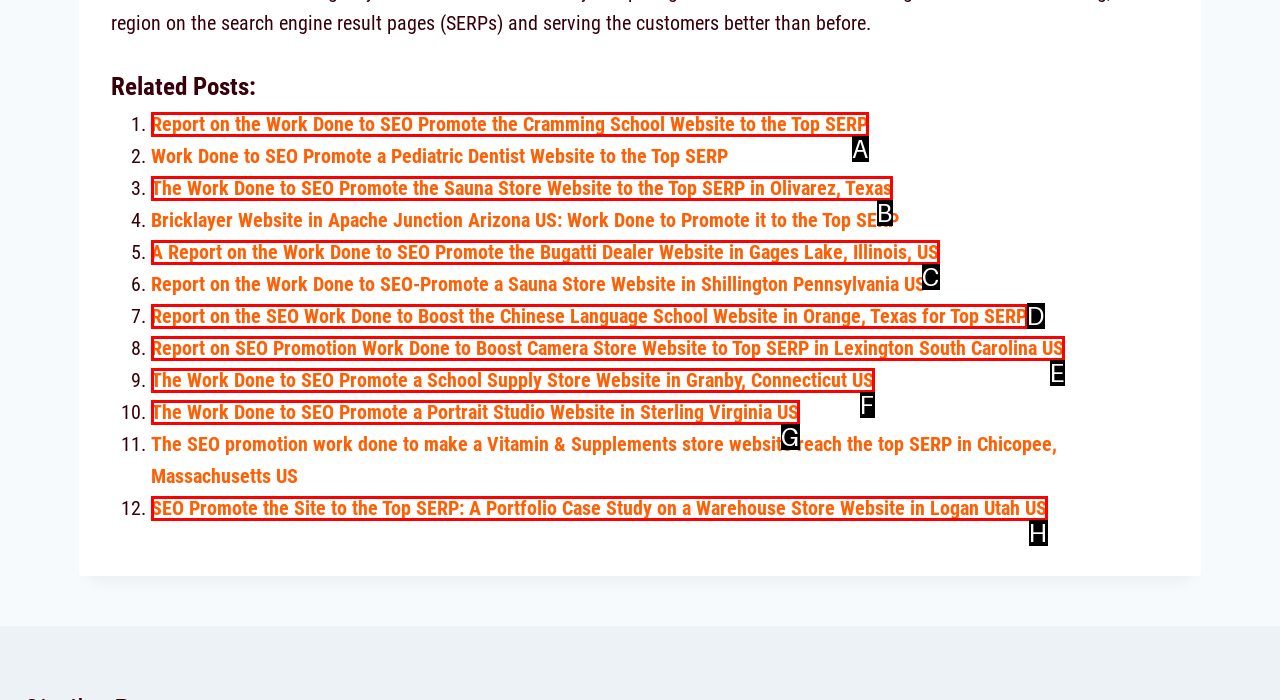Pick the right letter to click to achieve the task: Check the report on promoting a sauna store website in Olivarez, Texas
Answer with the letter of the correct option directly.

B